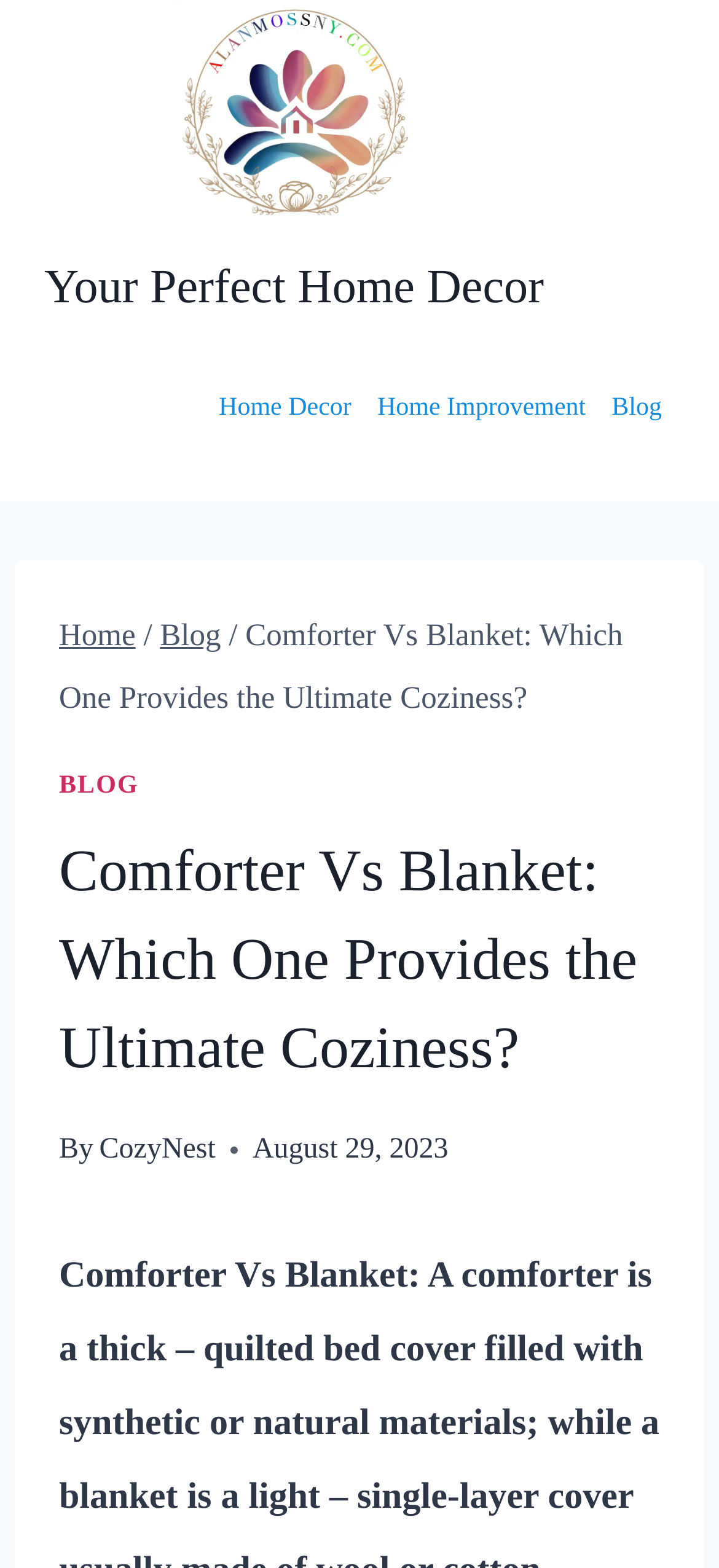Determine the bounding box coordinates of the clickable element necessary to fulfill the instruction: "visit blog". Provide the coordinates as four float numbers within the 0 to 1 range, i.e., [left, top, right, bottom].

[0.833, 0.228, 0.938, 0.293]